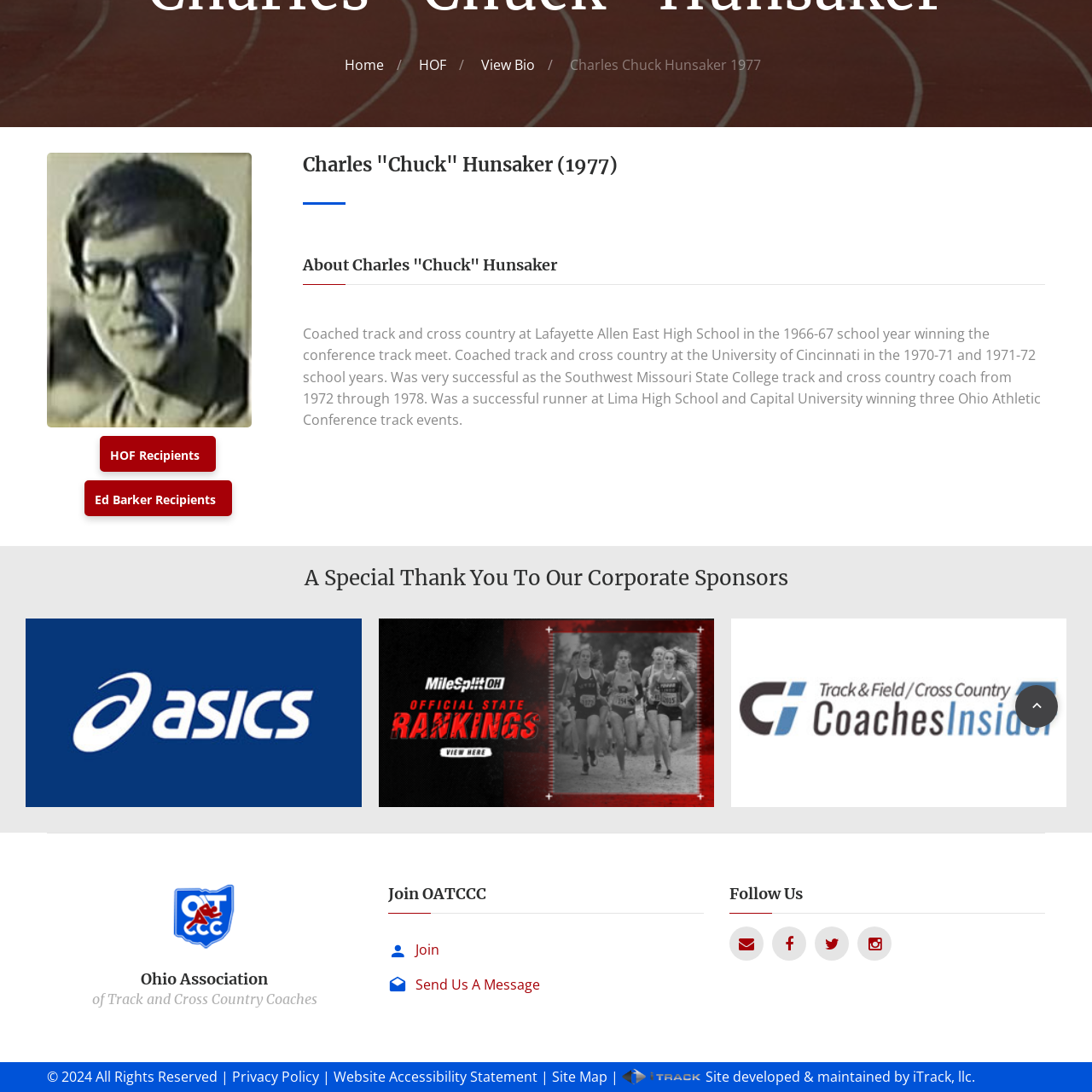Are there links to sponsors on the webpage?
Direct your attention to the highlighted area in the red bounding box of the image and provide a detailed response to the question.

The webpage features links to various sponsors, illustrating the network of support available to coaches and athletes in the region, and highlighting the collaborative effort between MileSplit OH and OATCCC.